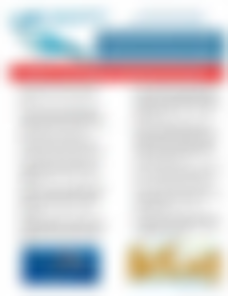Please answer the following question using a single word or phrase: 
What is the main topic addressed in the surrounding materials?

marine conservation or shark protection